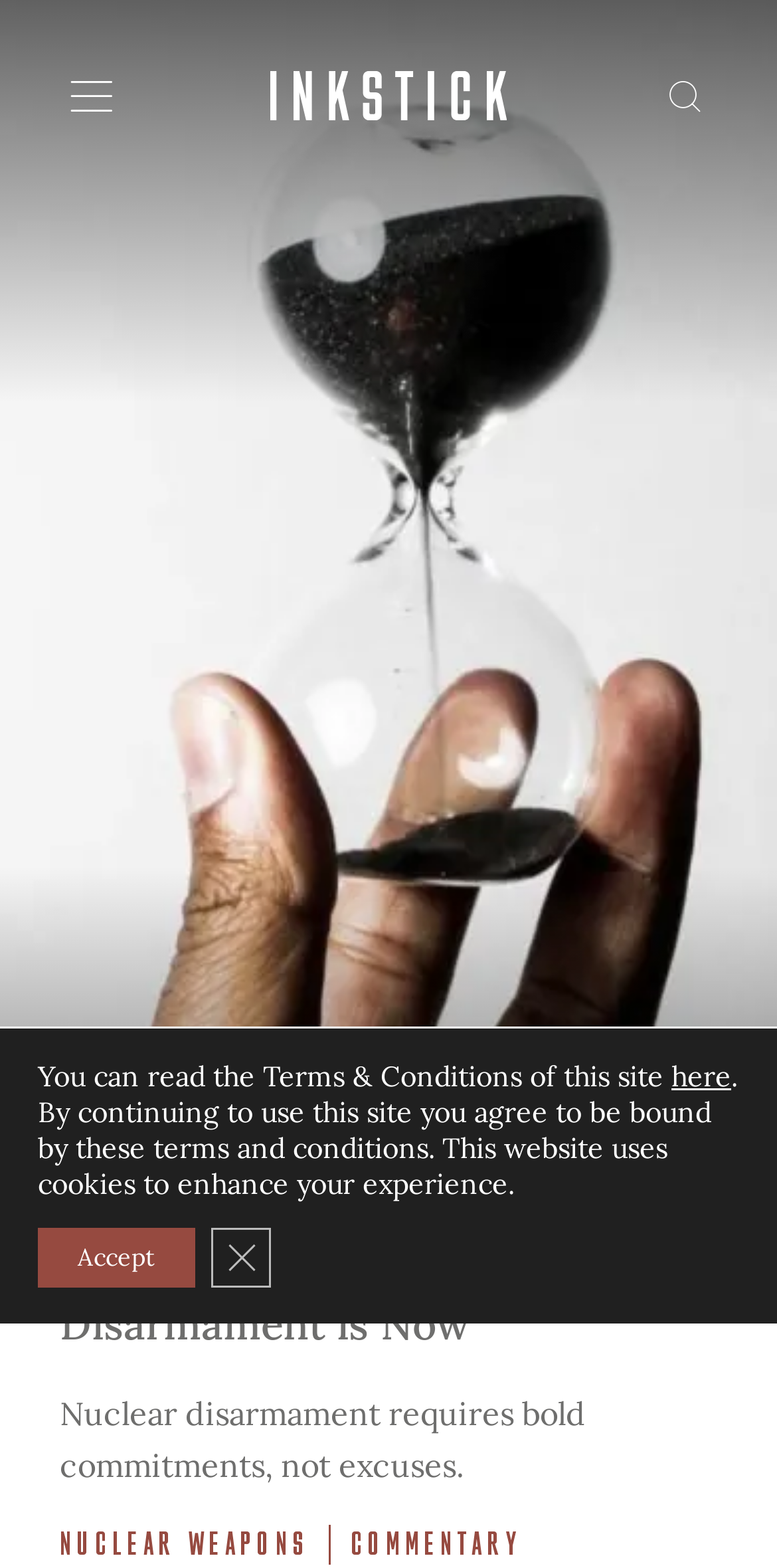Please specify the bounding box coordinates of the clickable region to carry out the following instruction: "Explore the NUCLEAR WEAPONS section". The coordinates should be four float numbers between 0 and 1, in the format [left, top, right, bottom].

[0.077, 0.973, 0.4, 0.998]